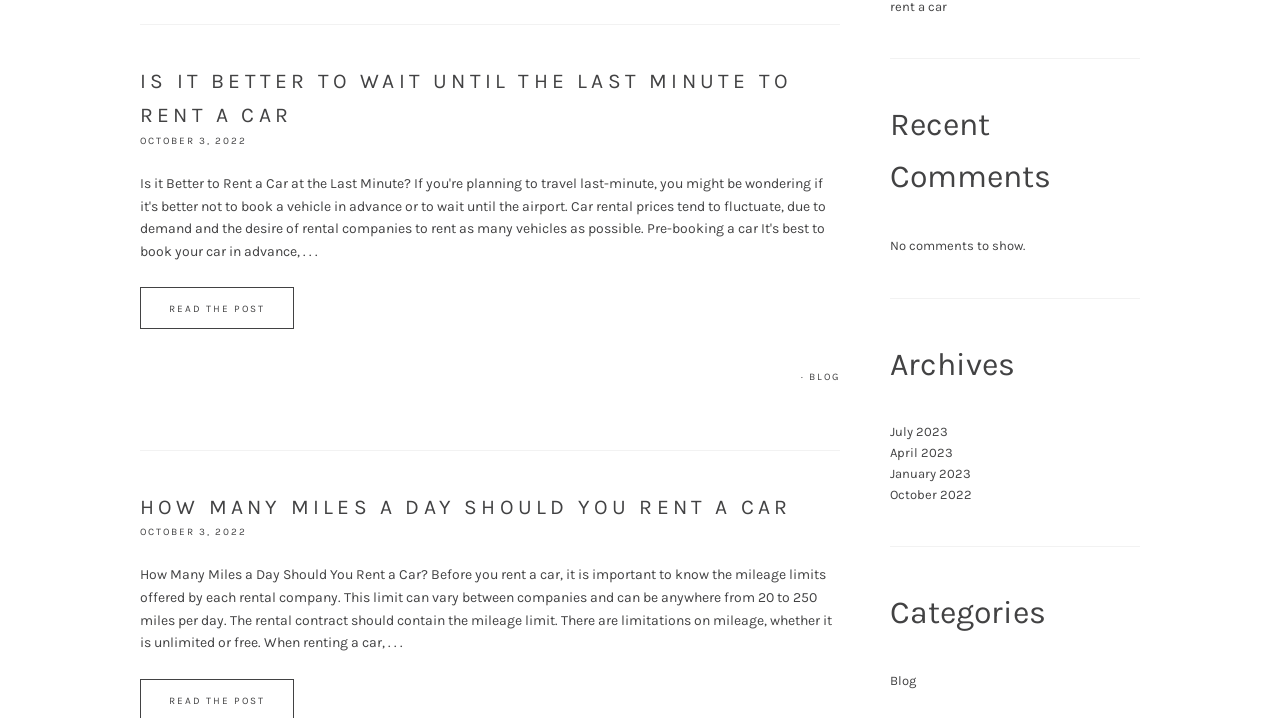Highlight the bounding box of the UI element that corresponds to this description: "Read the Post".

[0.109, 0.4, 0.23, 0.459]